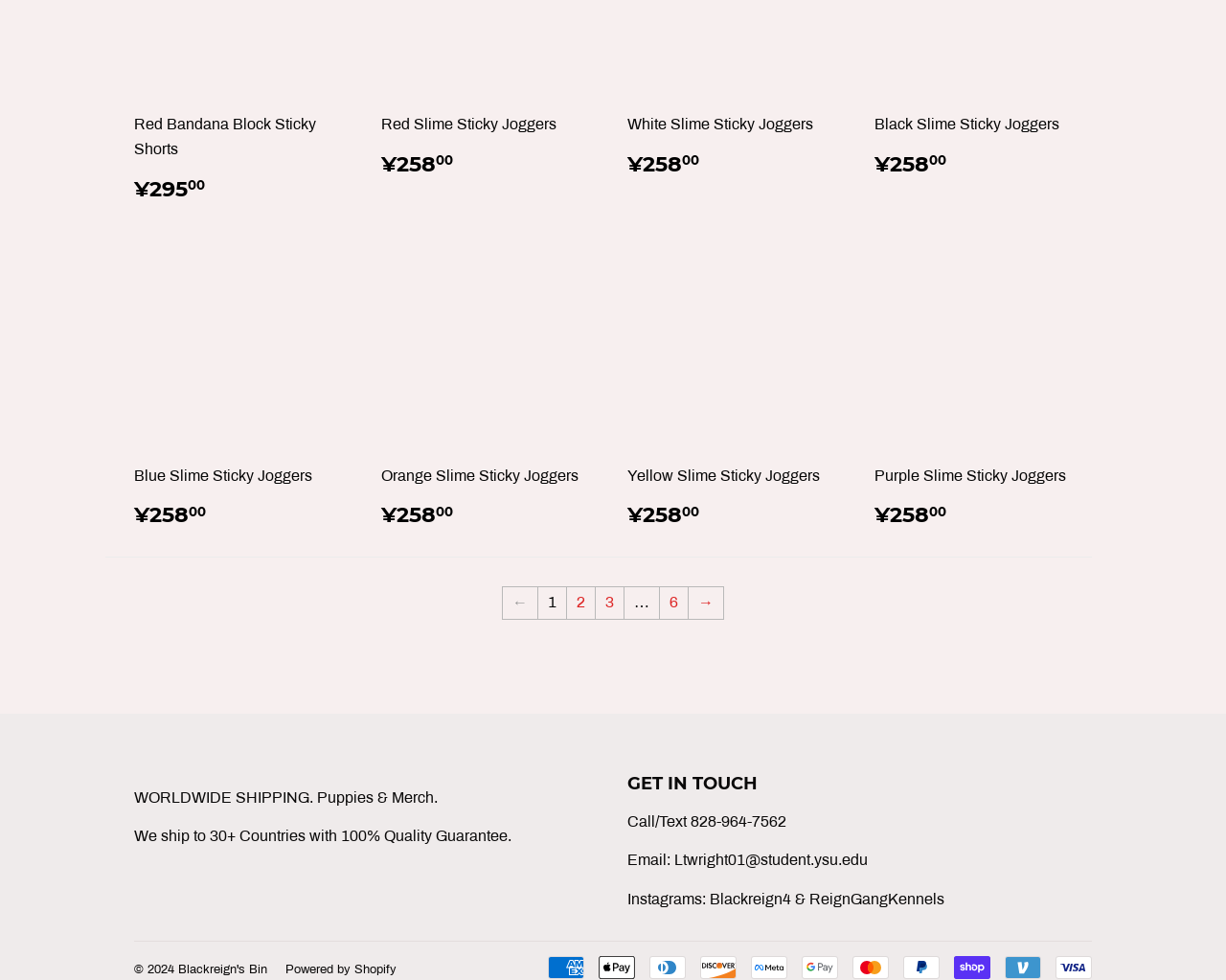How many countries does the website ship to?
Please provide a comprehensive answer to the question based on the webpage screenshot.

The number of countries the website ships to can be found in the StaticText element with the text 'We ship to 30+ Countries with 100% Quality Guarantee.'. This element is a child of the Root Element and has a bounding box with coordinates [0.109, 0.845, 0.417, 0.861].